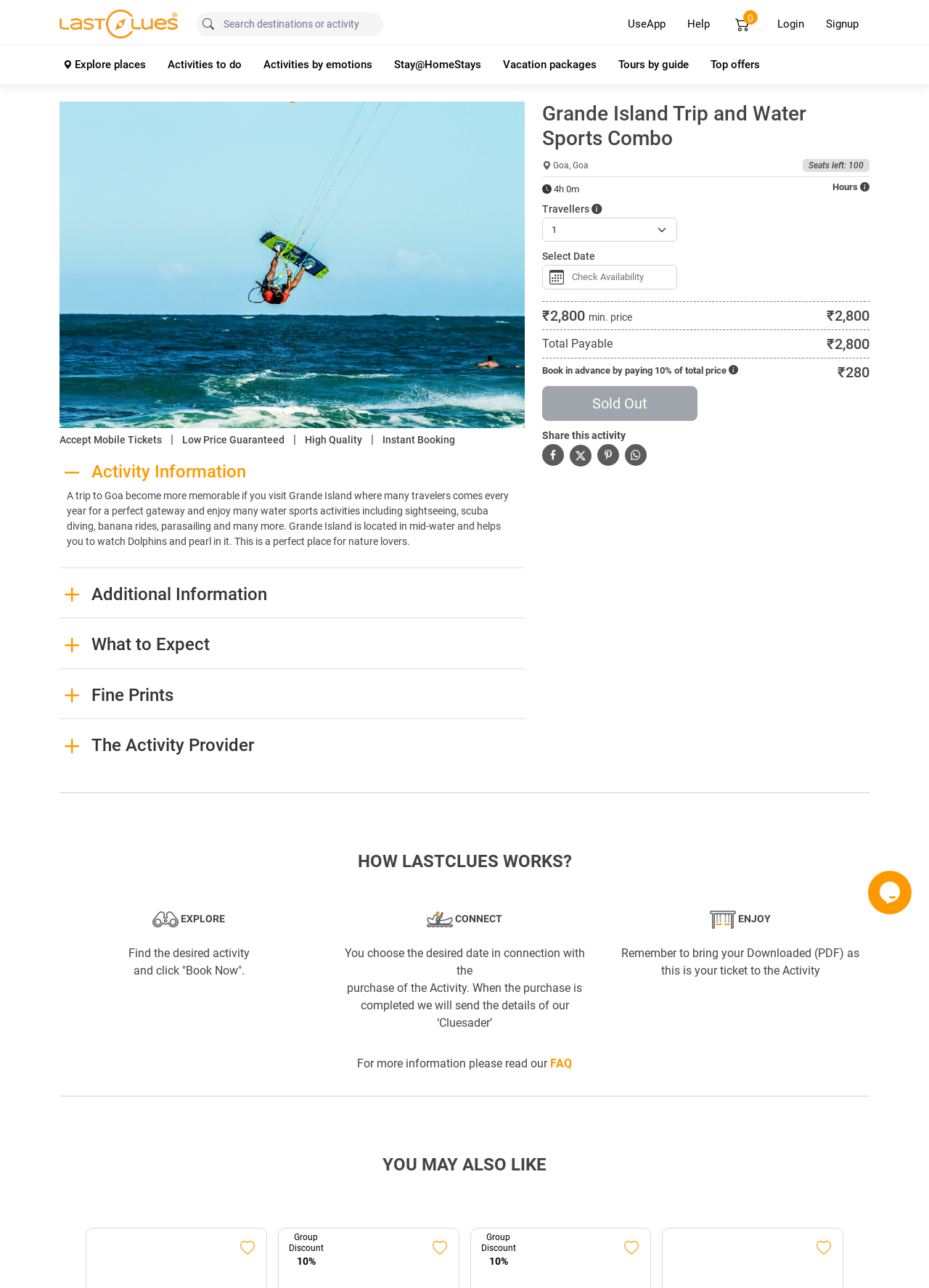Please find the bounding box coordinates of the element that needs to be clicked to perform the following instruction: "Explore places". The bounding box coordinates should be four float numbers between 0 and 1, represented as [left, top, right, bottom].

[0.064, 0.038, 0.18, 0.062]